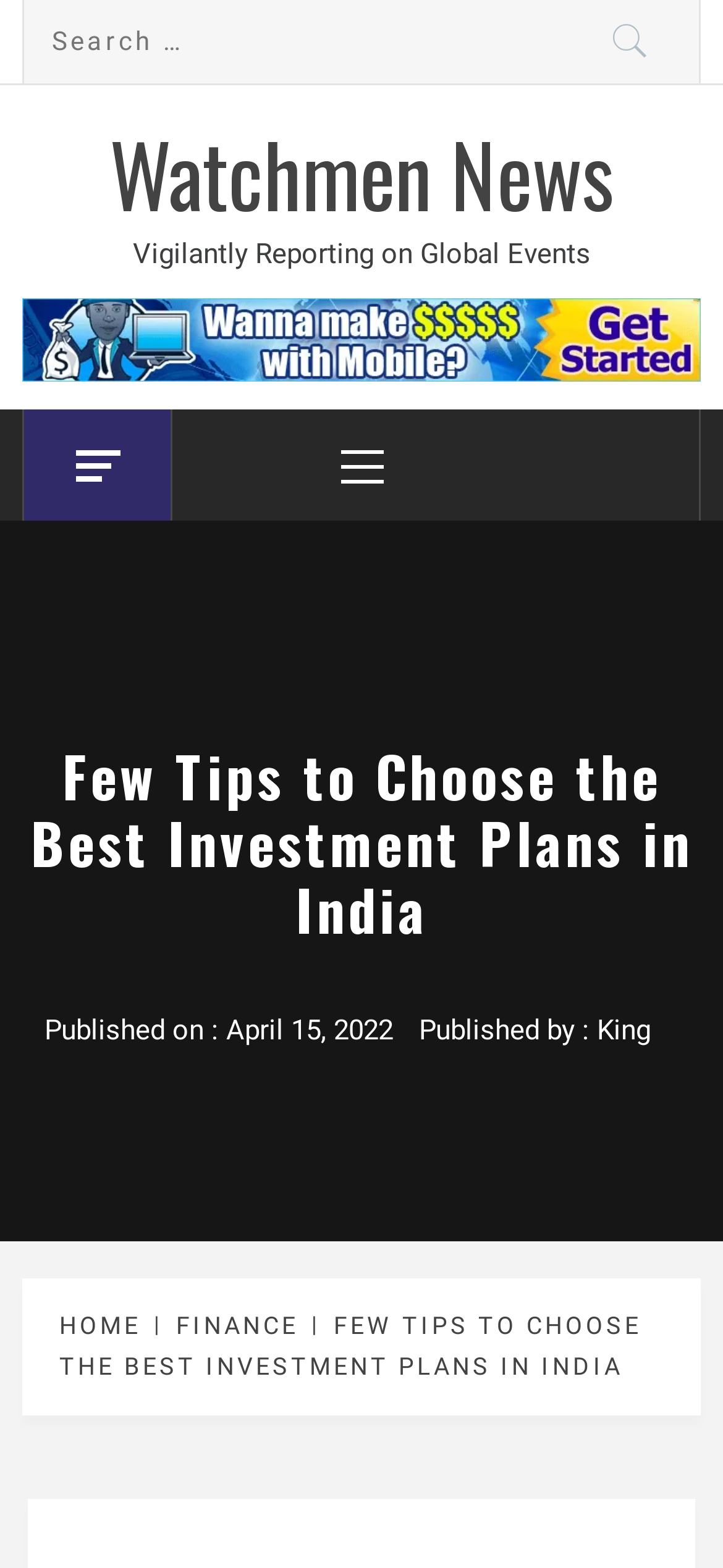Can you provide the bounding box coordinates for the element that should be clicked to implement the instruction: "Read the article published on April 15, 2022"?

[0.313, 0.647, 0.544, 0.668]